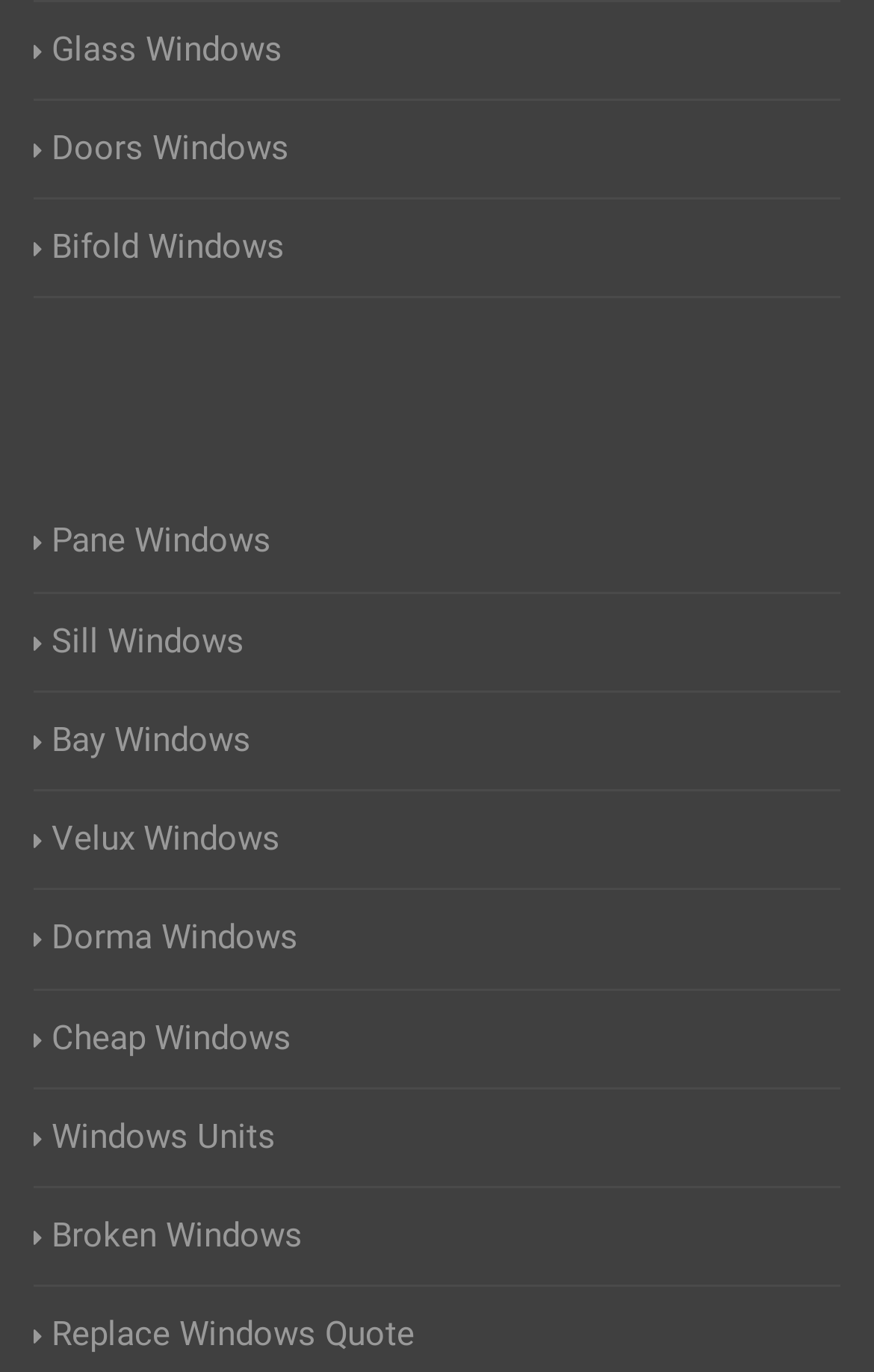Identify the bounding box coordinates of the section to be clicked to complete the task described by the following instruction: "Learn about Software and Management". The coordinates should be four float numbers between 0 and 1, formatted as [left, top, right, bottom].

None